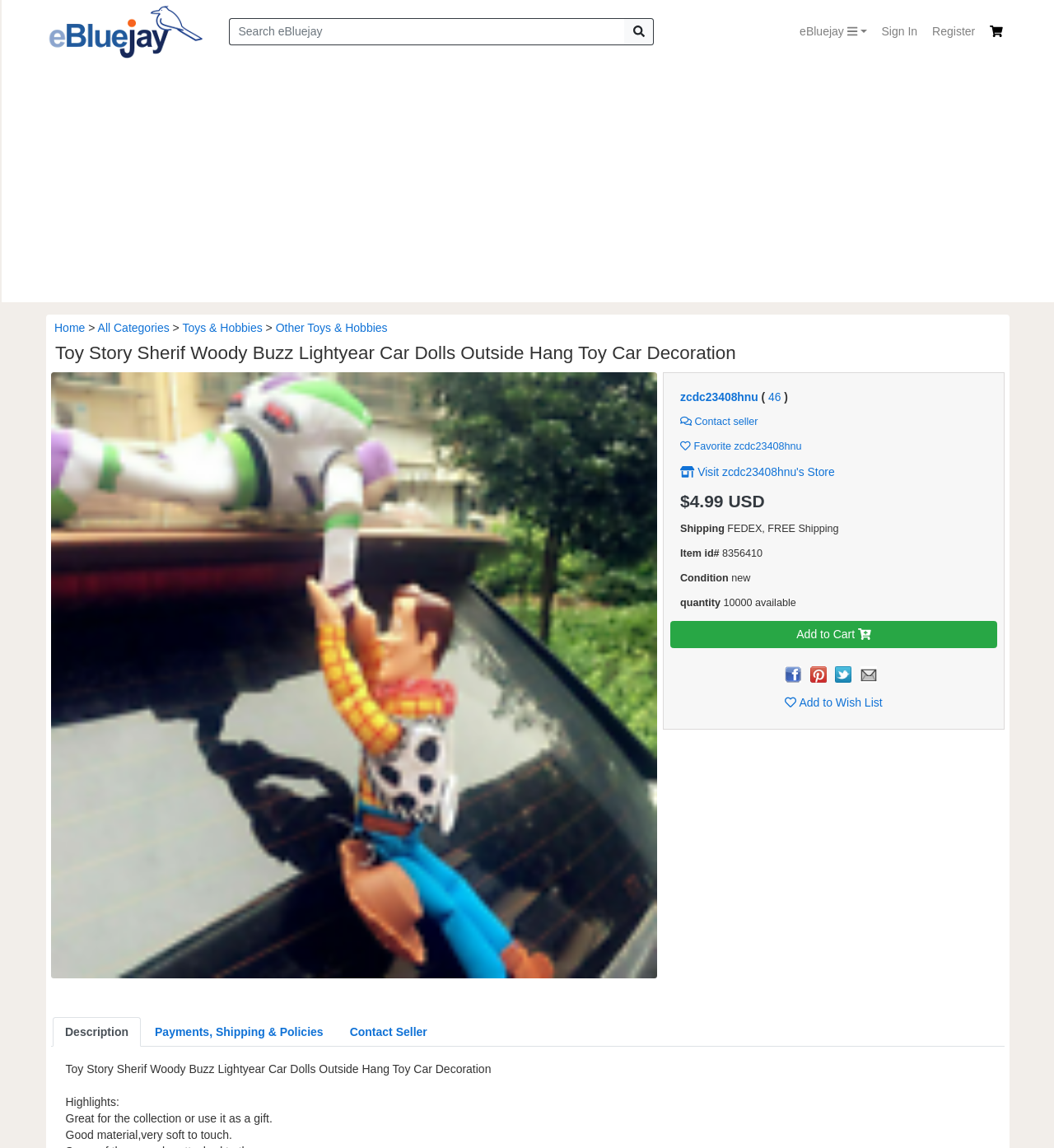From the given element description: "Add to Cart", find the bounding box for the UI element. Provide the coordinates as four float numbers between 0 and 1, in the order [left, top, right, bottom].

[0.636, 0.541, 0.946, 0.565]